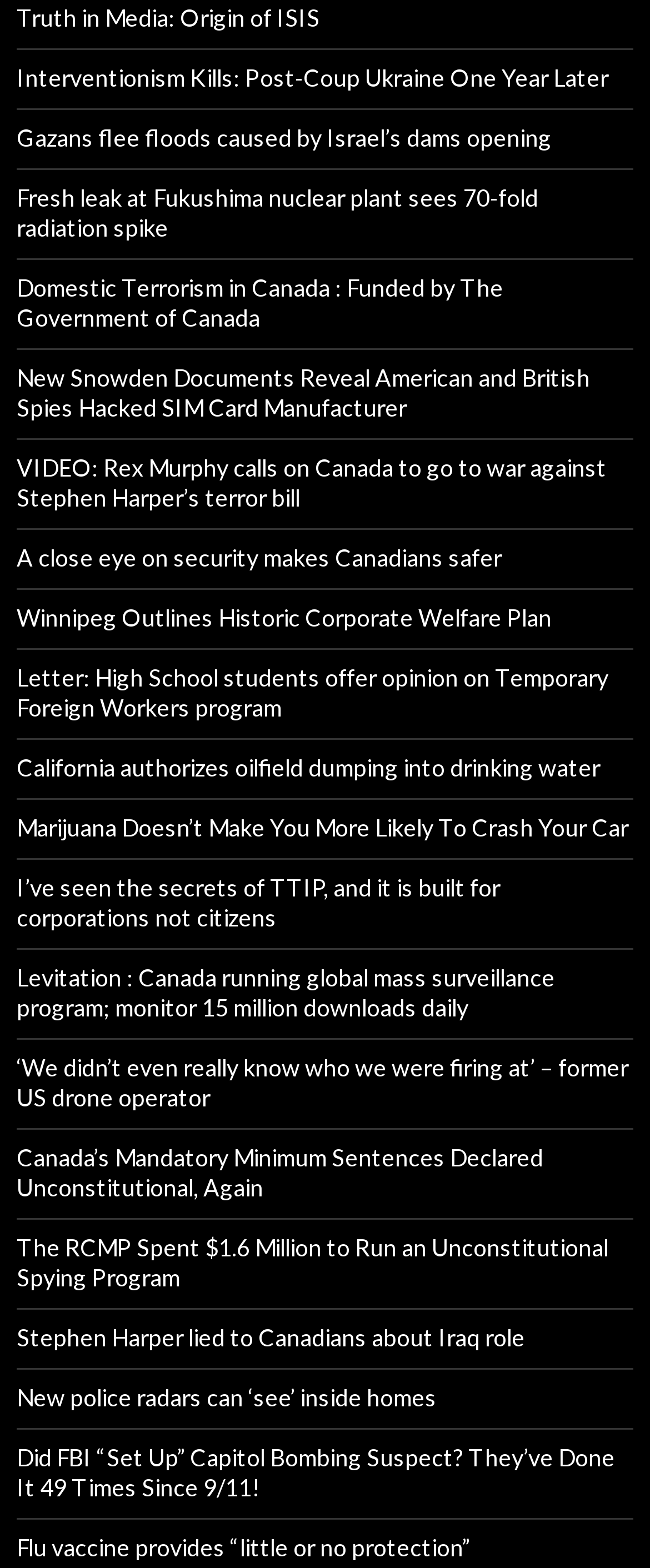Find the bounding box coordinates of the area that needs to be clicked in order to achieve the following instruction: "Read about the effects of California's oilfield dumping". The coordinates should be specified as four float numbers between 0 and 1, i.e., [left, top, right, bottom].

[0.026, 0.48, 0.923, 0.498]